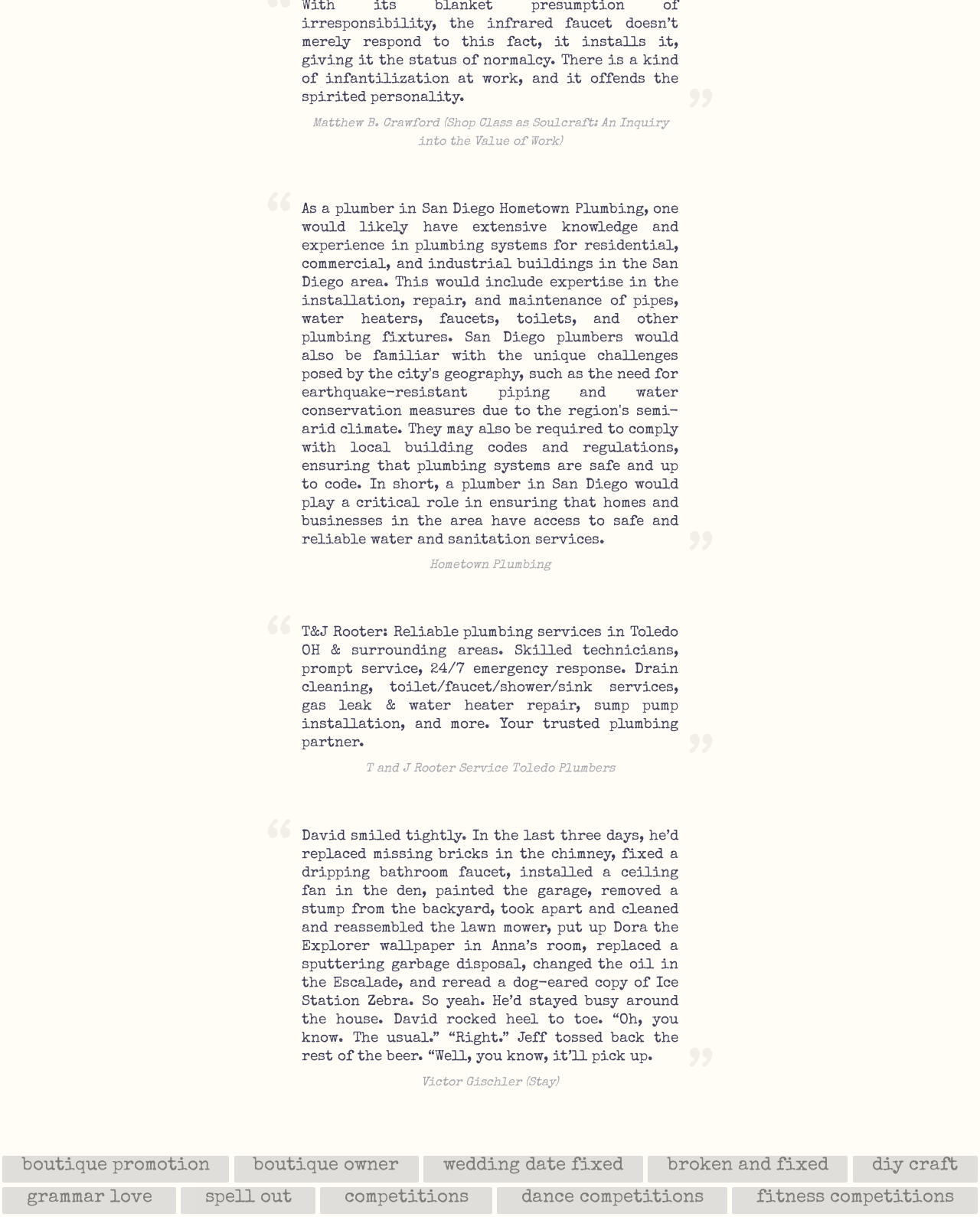Calculate the bounding box coordinates of the UI element given the description: "wedding date fixed".

[0.432, 0.95, 0.656, 0.972]